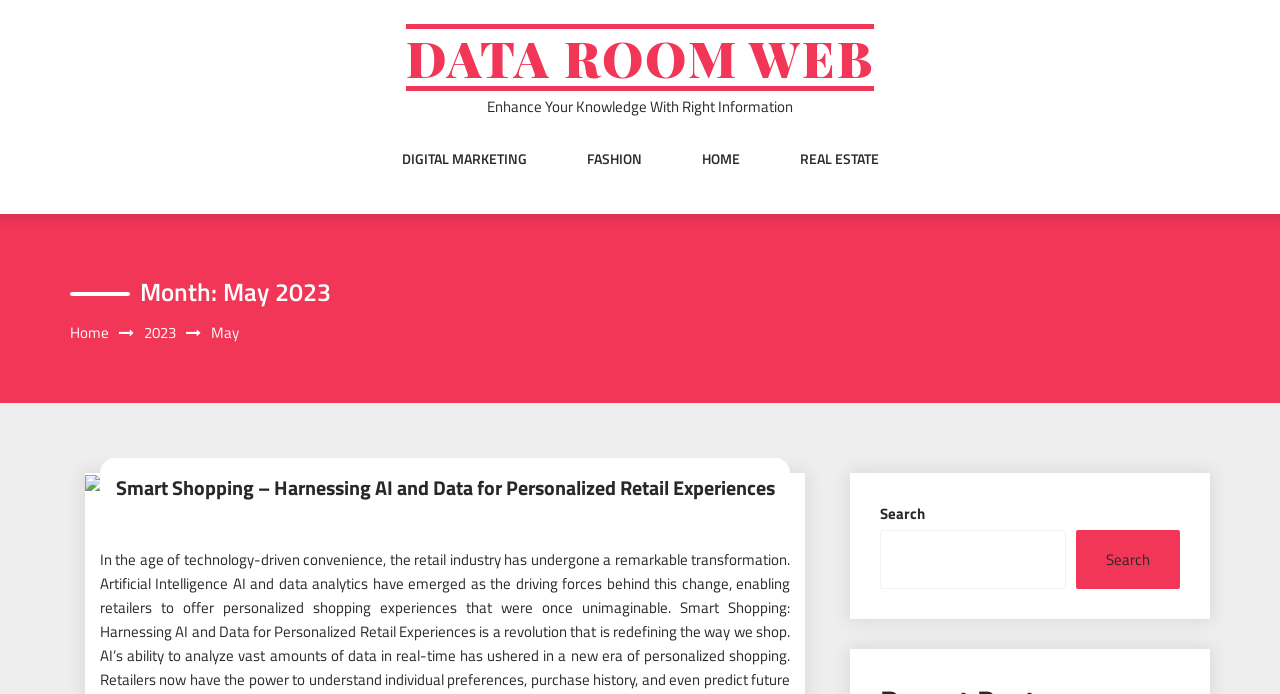Pinpoint the bounding box coordinates of the clickable area necessary to execute the following instruction: "Click on DATA ROOM WEB". The coordinates should be given as four float numbers between 0 and 1, namely [left, top, right, bottom].

[0.055, 0.029, 0.945, 0.137]